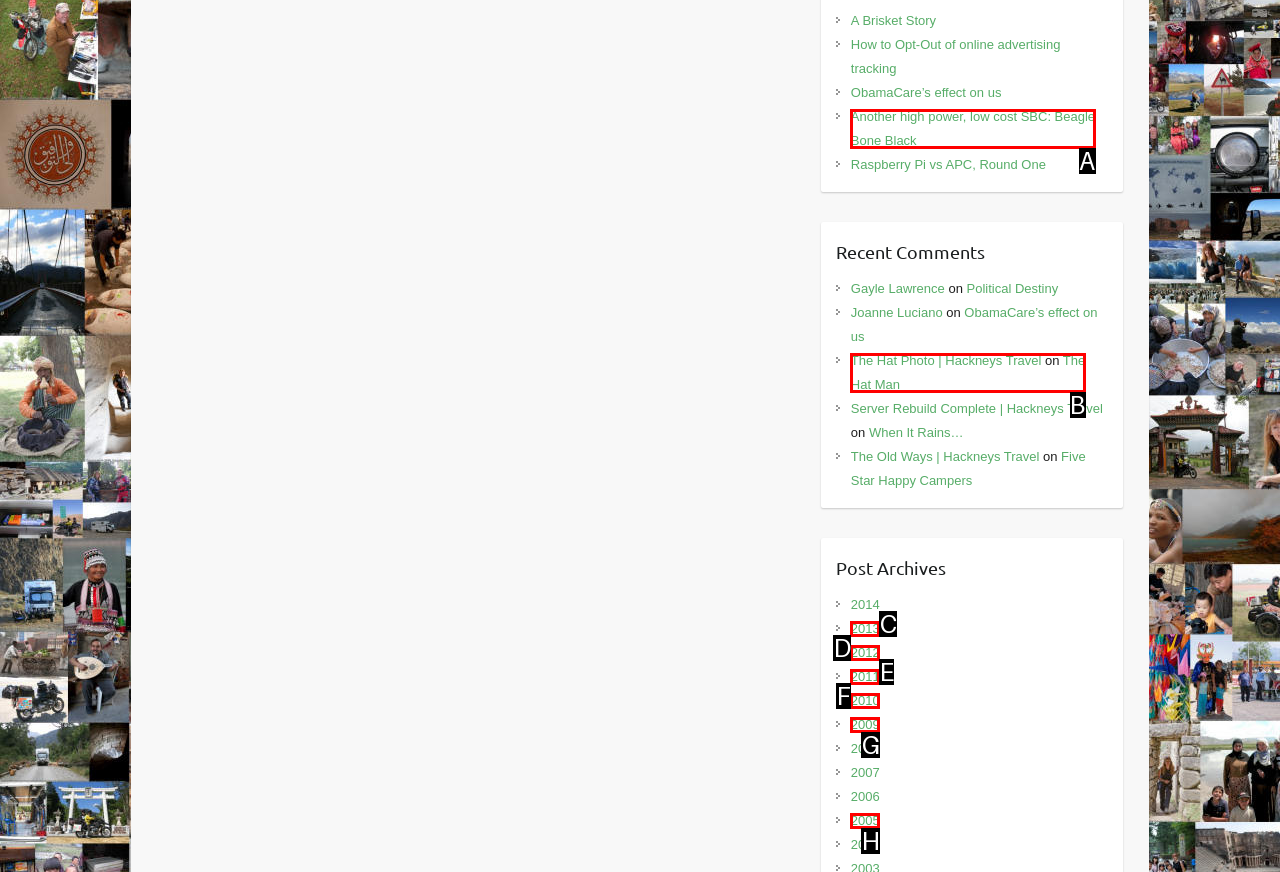Based on the element description: 2011, choose the HTML element that matches best. Provide the letter of your selected option.

E